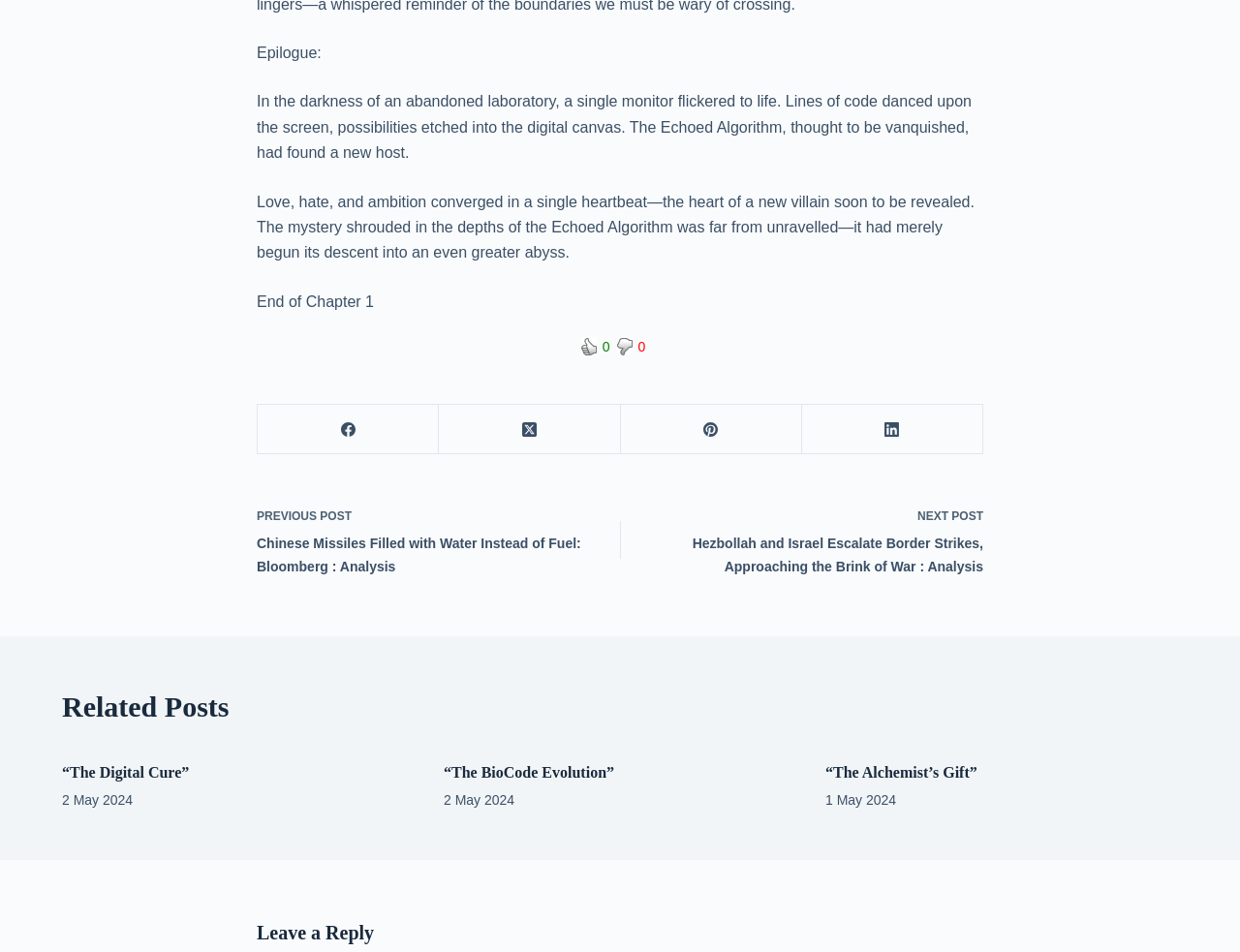What is the title of the current chapter?
Please look at the screenshot and answer in one word or a short phrase.

Chapter 1